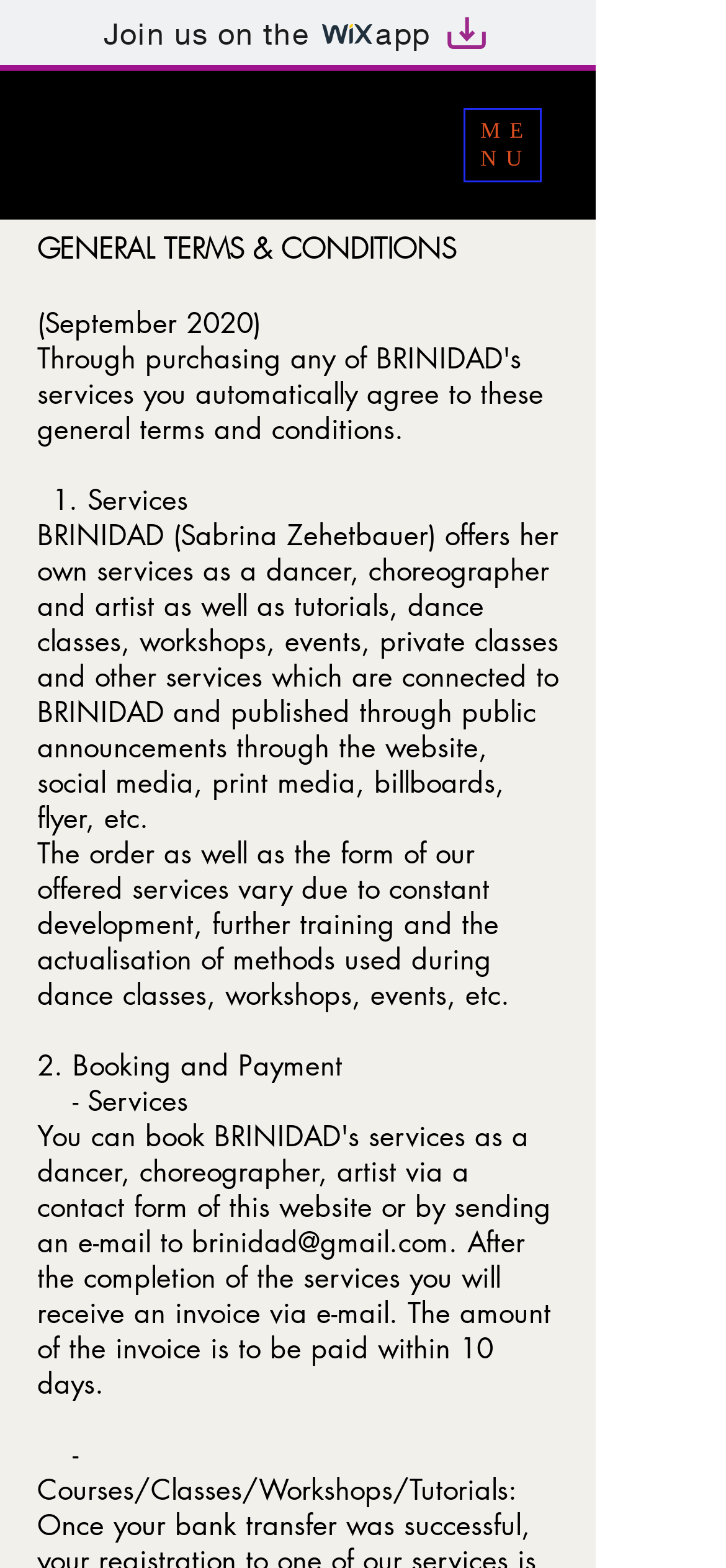Can you identify and provide the main heading of the webpage?

GENERAL TERMS & CONDITIONS